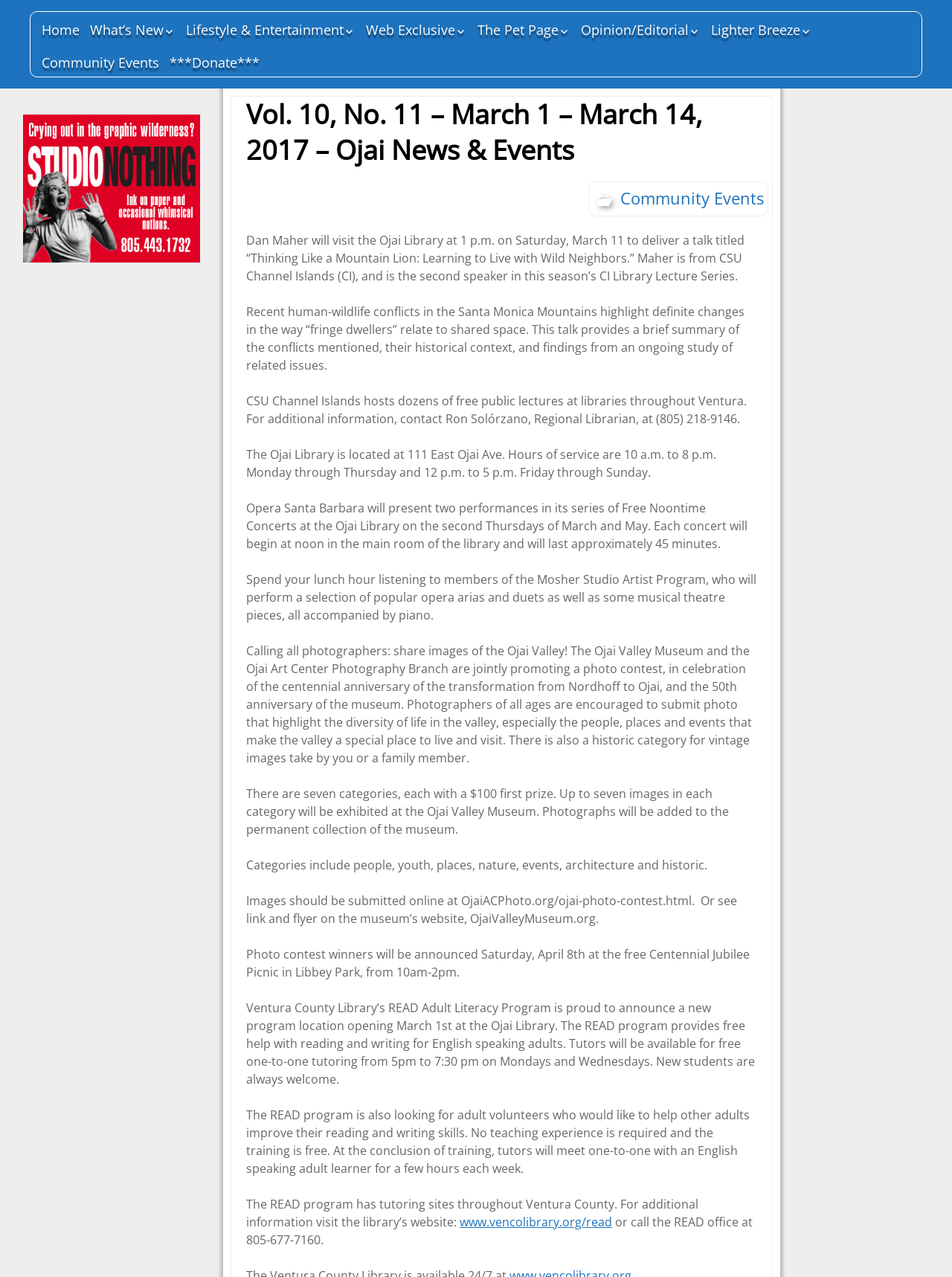Generate a comprehensive description of the contents of the webpage.

This webpage is the online version of a local newspaper, specifically the Ojai News & Events section of the Ventura Breeze, covering news and events from March 1 to March 14, 2017. 

At the top of the page, there are several links to different sections of the newspaper, including Home, What's New, Featured News, Business, City News, and more. These links are arranged horizontally across the top of the page.

Below the links, there is a header section with the title "Vol. 10, No. 11 – March 1 – March 14, 2017 – Ojai News & Events" and a link to Community Events.

The main content of the page is divided into several sections, each containing multiple articles or news briefs. The articles are arranged vertically, with the most prominent ones at the top. The topics of the articles vary, including a talk about living with wild neighbors, free public lectures at libraries, opera performances, a photo contest, and a literacy program.

There are also several images on the page, including a logo for Studioo Nothing, which is an image with a link to more information.

Throughout the page, there are many links to additional information, such as websites, phone numbers, and email addresses. These links are scattered throughout the articles and are often accompanied by brief descriptions of what they lead to.

Overall, the webpage is a collection of news articles and briefs, with many links to additional information and resources.